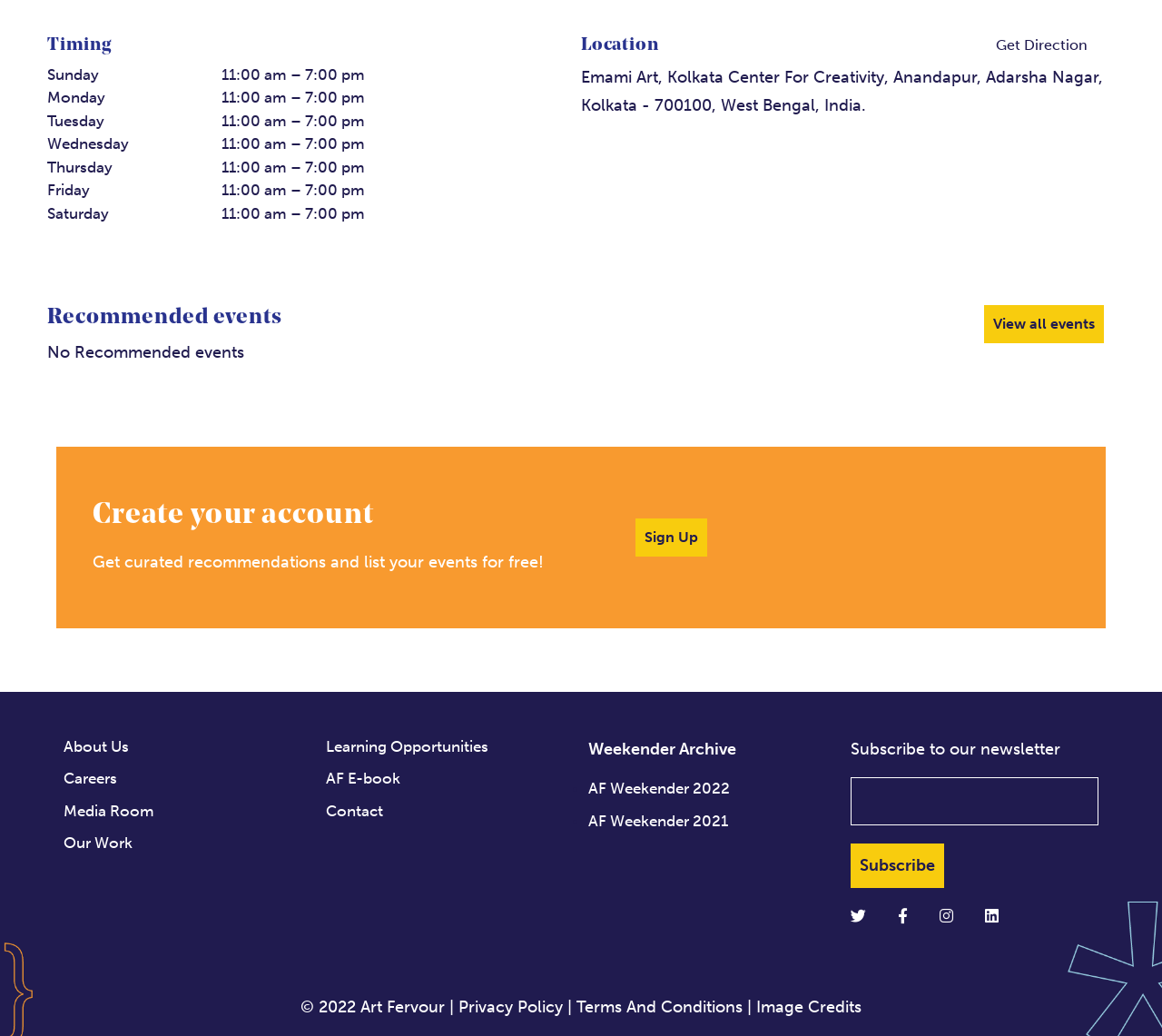Can you determine the bounding box coordinates of the area that needs to be clicked to fulfill the following instruction: "Learn about us"?

[0.055, 0.712, 0.111, 0.729]